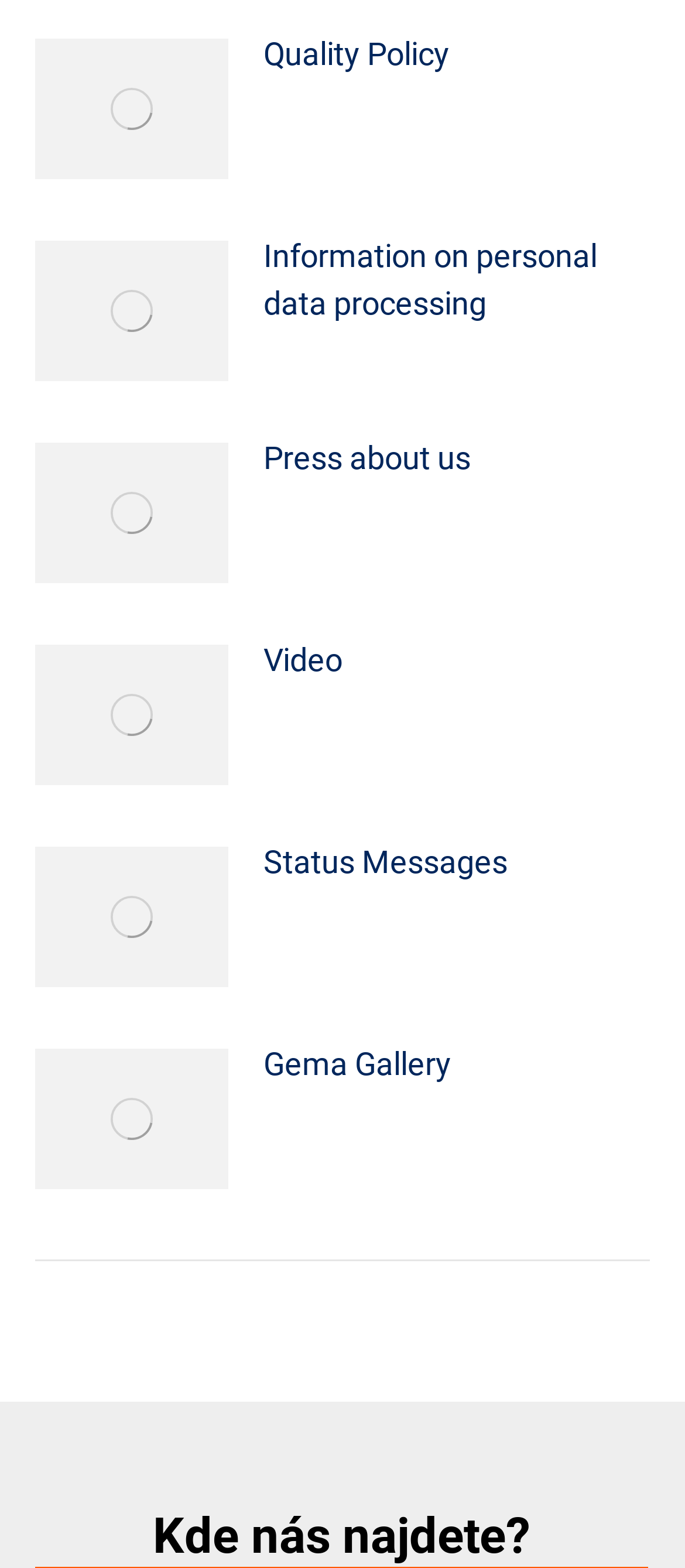Please find the bounding box coordinates of the element that needs to be clicked to perform the following instruction: "Read Press about us". The bounding box coordinates should be four float numbers between 0 and 1, represented as [left, top, right, bottom].

[0.385, 0.276, 0.687, 0.306]